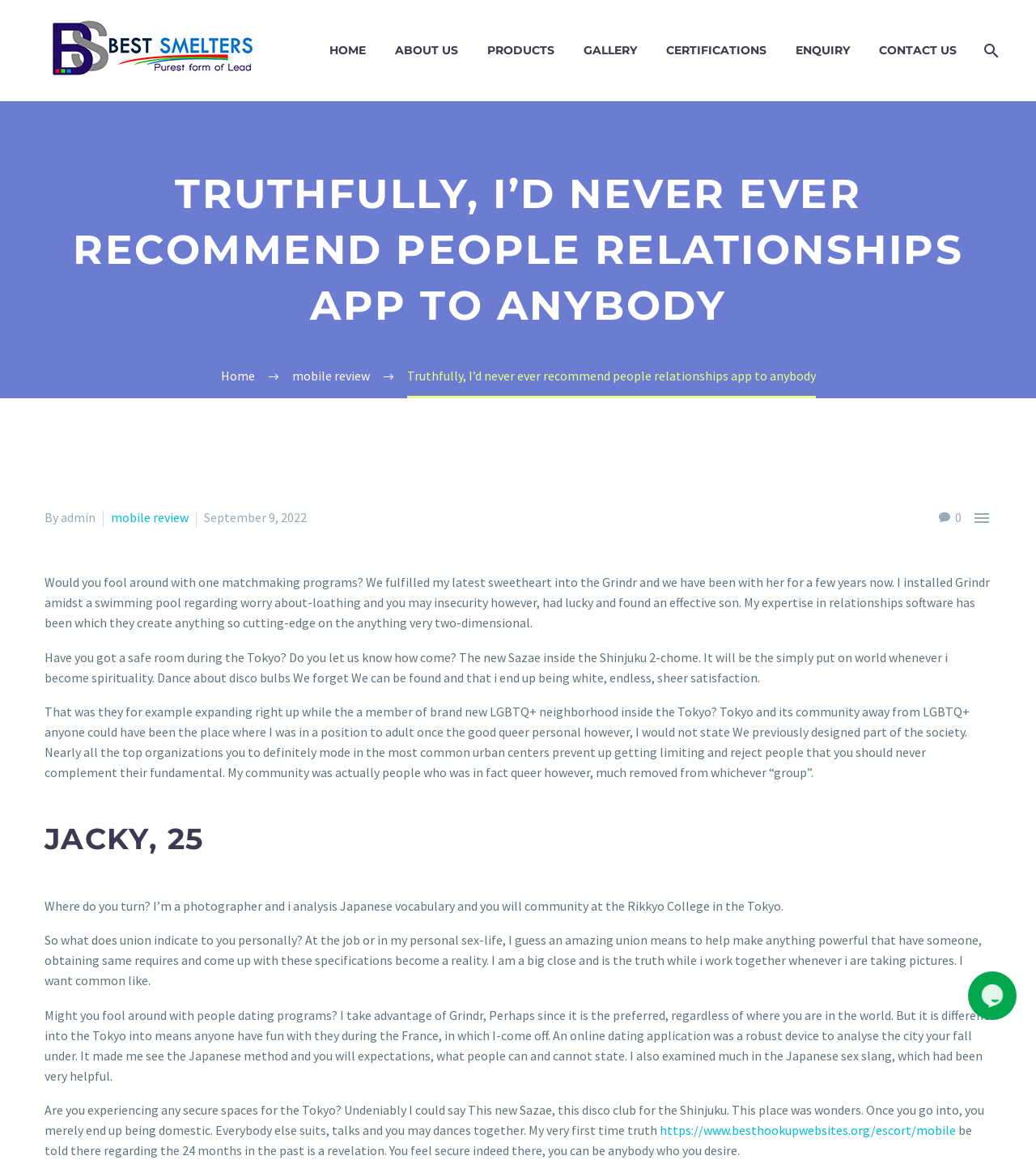Identify the coordinates of the bounding box for the element described below: "Certifications". Return the coordinates as four float numbers between 0 and 1: [left, top, right, bottom].

[0.631, 0.035, 0.752, 0.052]